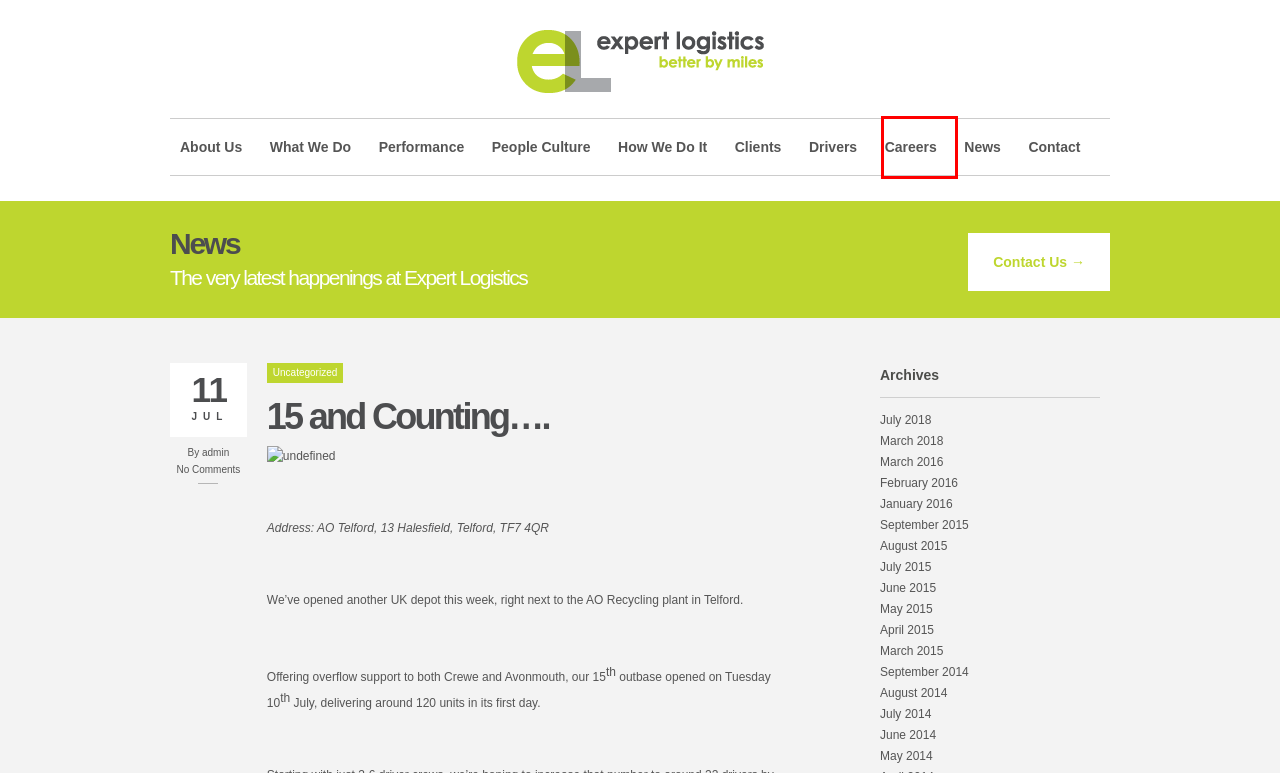Using the screenshot of a webpage with a red bounding box, pick the webpage description that most accurately represents the new webpage after the element inside the red box is clicked. Here are the candidates:
A. July | 2018 | Expert Logistics
B. Careers | Expert Logistics
C. People Culture | Expert Logistics
D. March | 2015 | Expert Logistics
E. Clients | Expert Logistics
F. September | 2015 | Expert Logistics
G. 15 and Counting…. | Expert Logistics
H. May | 2015 | Expert Logistics

B